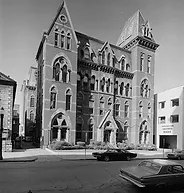What is parked alongside the road?
From the details in the image, answer the question comprehensively.

In the foreground of the image, a classic car is parked alongside the road, adding a retro touch to the scene, which suggests that the car is an older model.